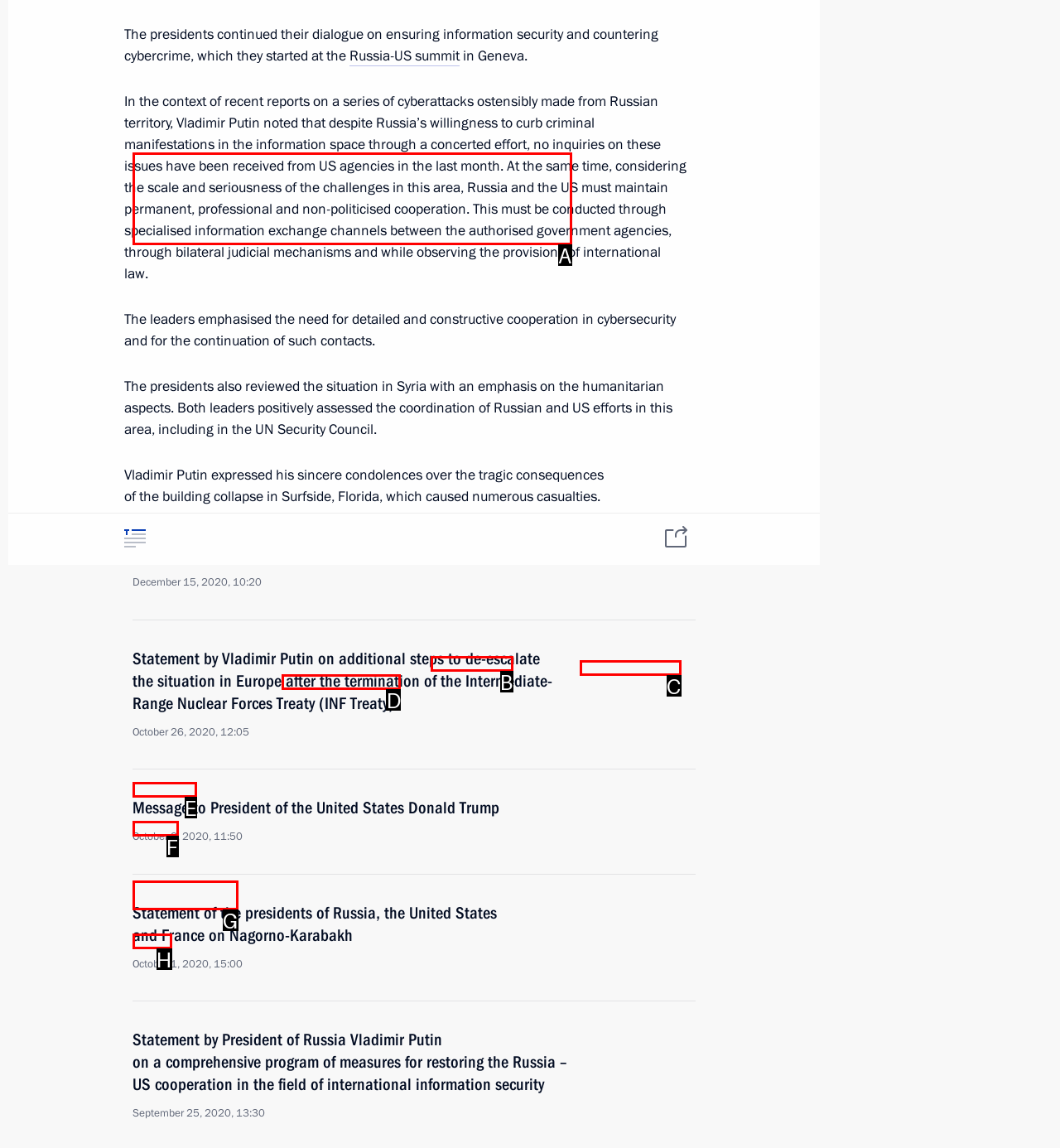Choose the letter of the option that needs to be clicked to perform the task: Click Return to top. Answer with the letter.

None